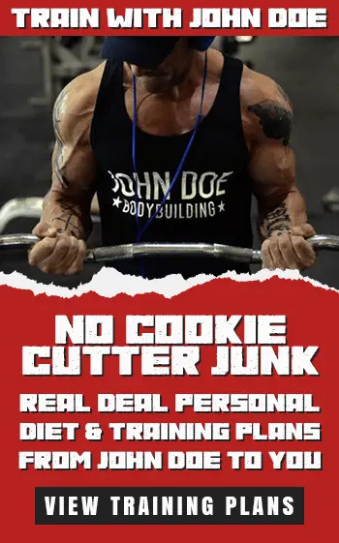What is the background of the image?
Respond with a short answer, either a single word or a phrase, based on the image.

Gym environment